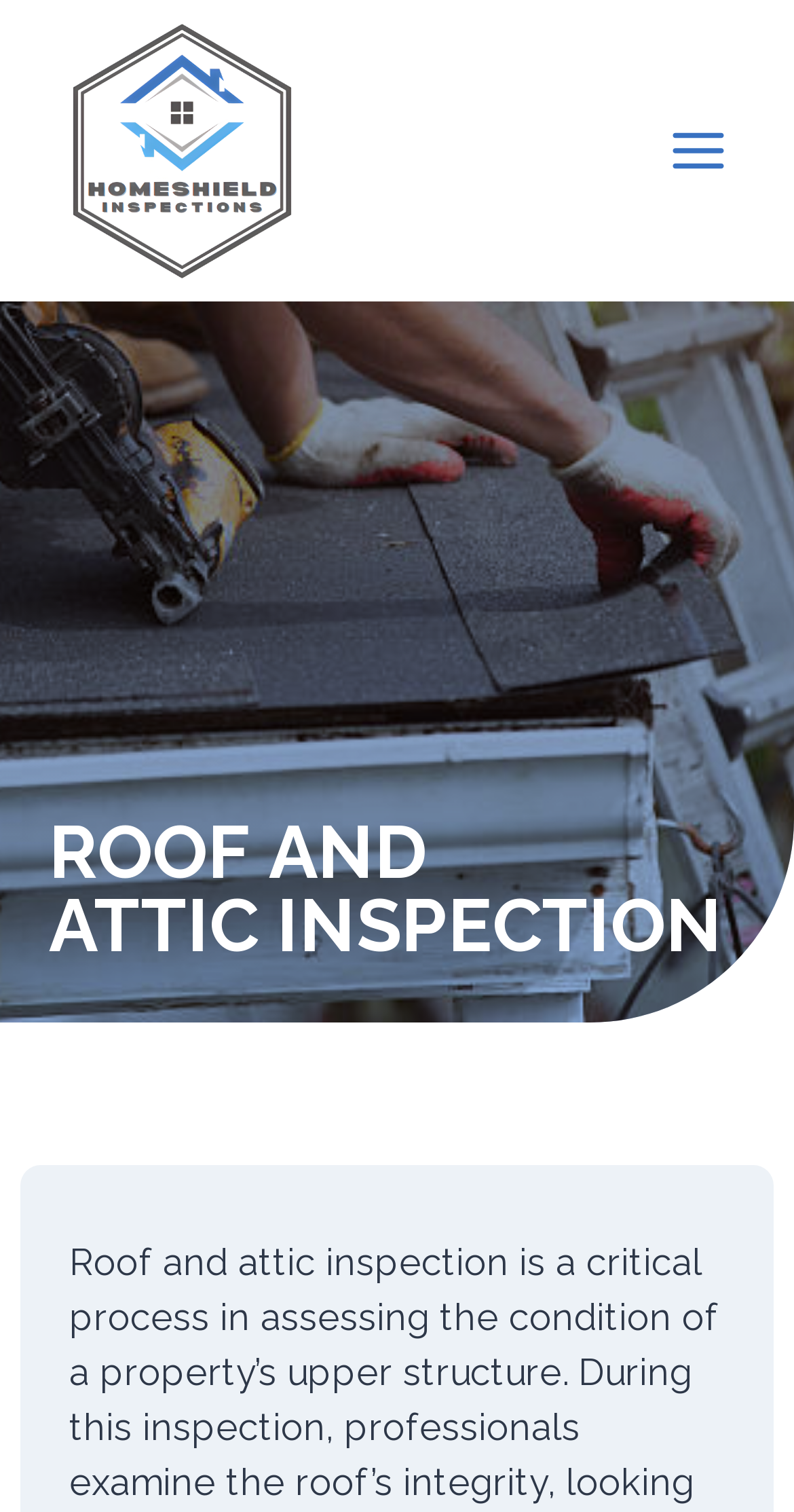Given the description "Toggle Menu", provide the bounding box coordinates of the corresponding UI element.

[0.819, 0.072, 0.938, 0.127]